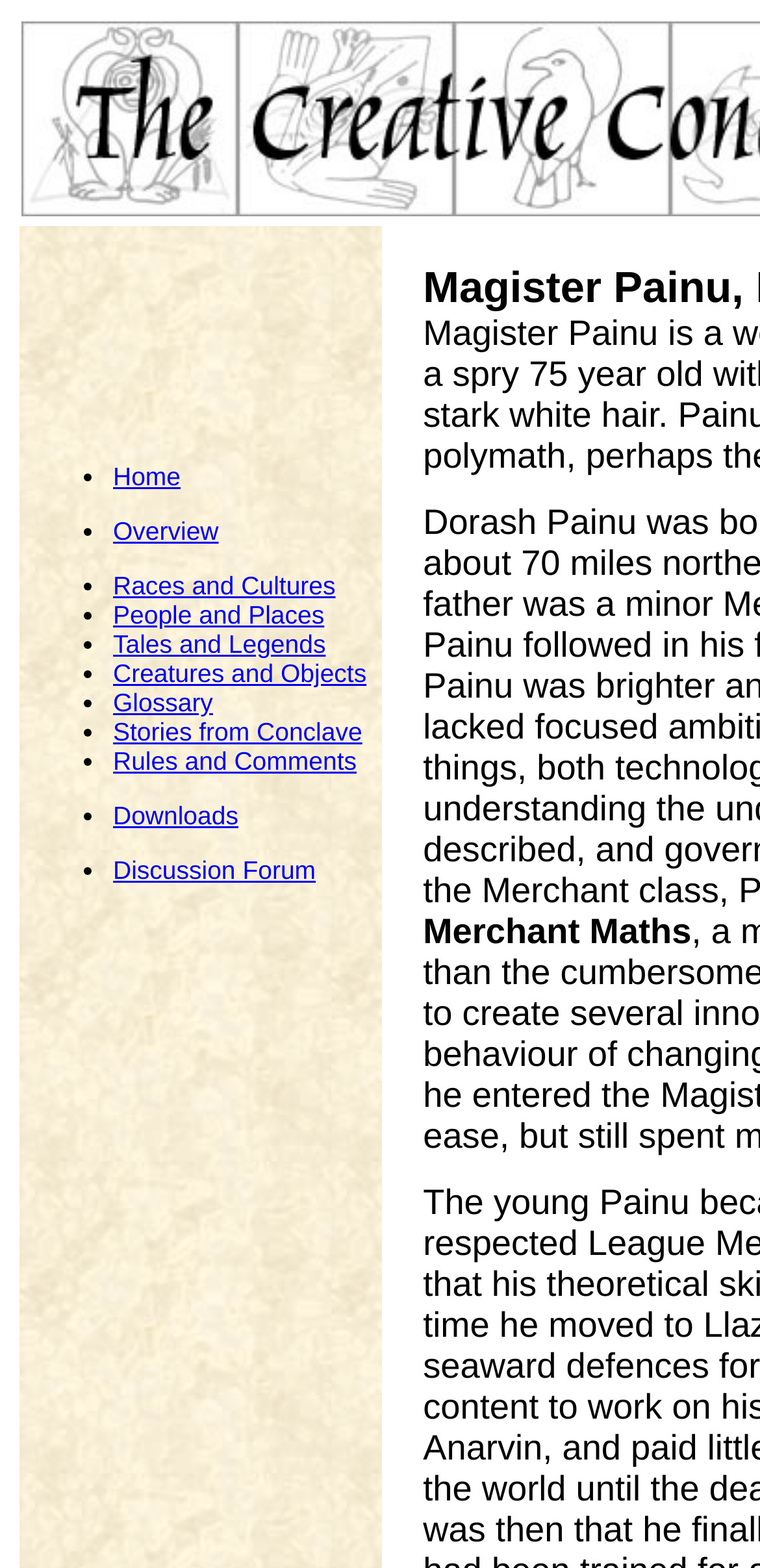Highlight the bounding box coordinates of the region I should click on to meet the following instruction: "explore races and cultures".

[0.149, 0.364, 0.441, 0.383]